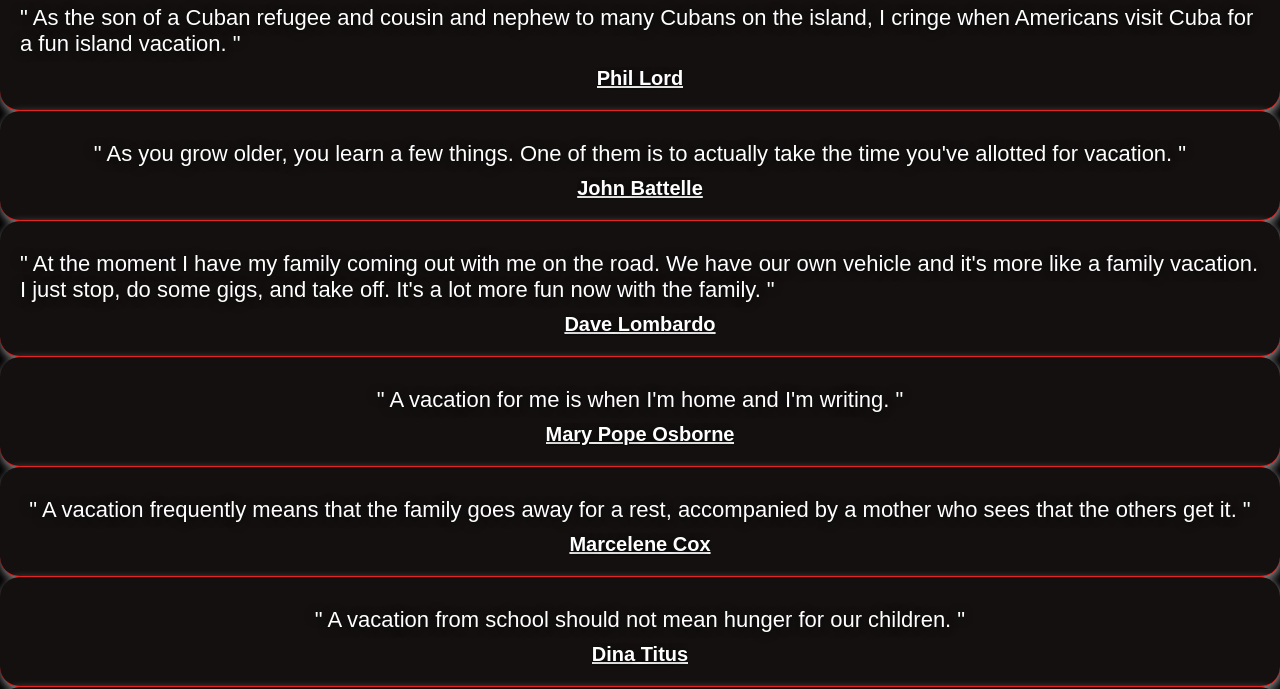Determine the bounding box coordinates of the clickable element necessary to fulfill the instruction: "Check quote from Marcelene Cox". Provide the coordinates as four float numbers within the 0 to 1 range, i.e., [left, top, right, bottom].

[0.445, 0.774, 0.555, 0.807]